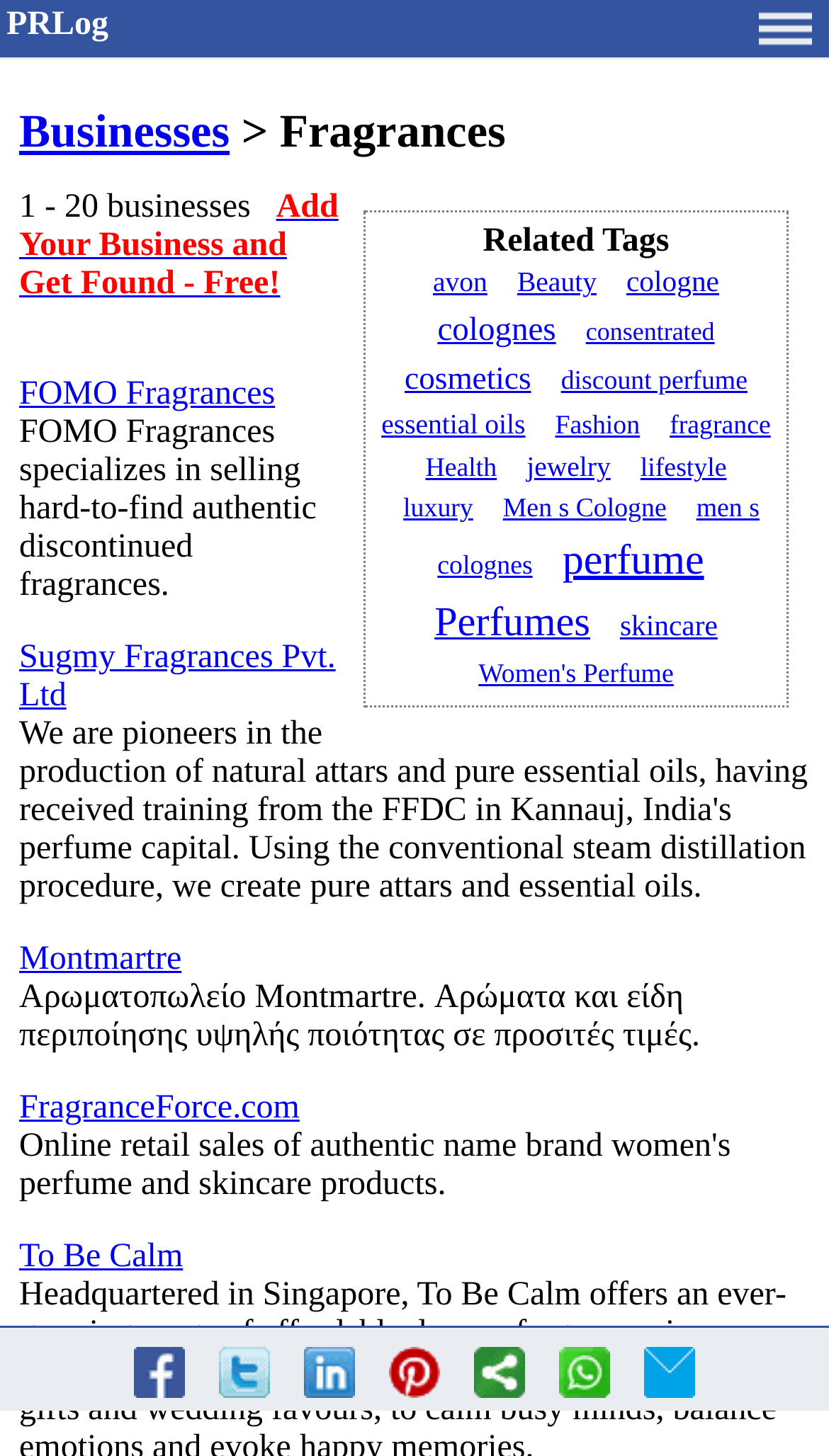What is the category of the tag 'cologne'?
Please provide a detailed and comprehensive answer to the question.

The tag 'cologne' is listed under the 'Related Tags' section, which suggests that it is a category related to fragrances.